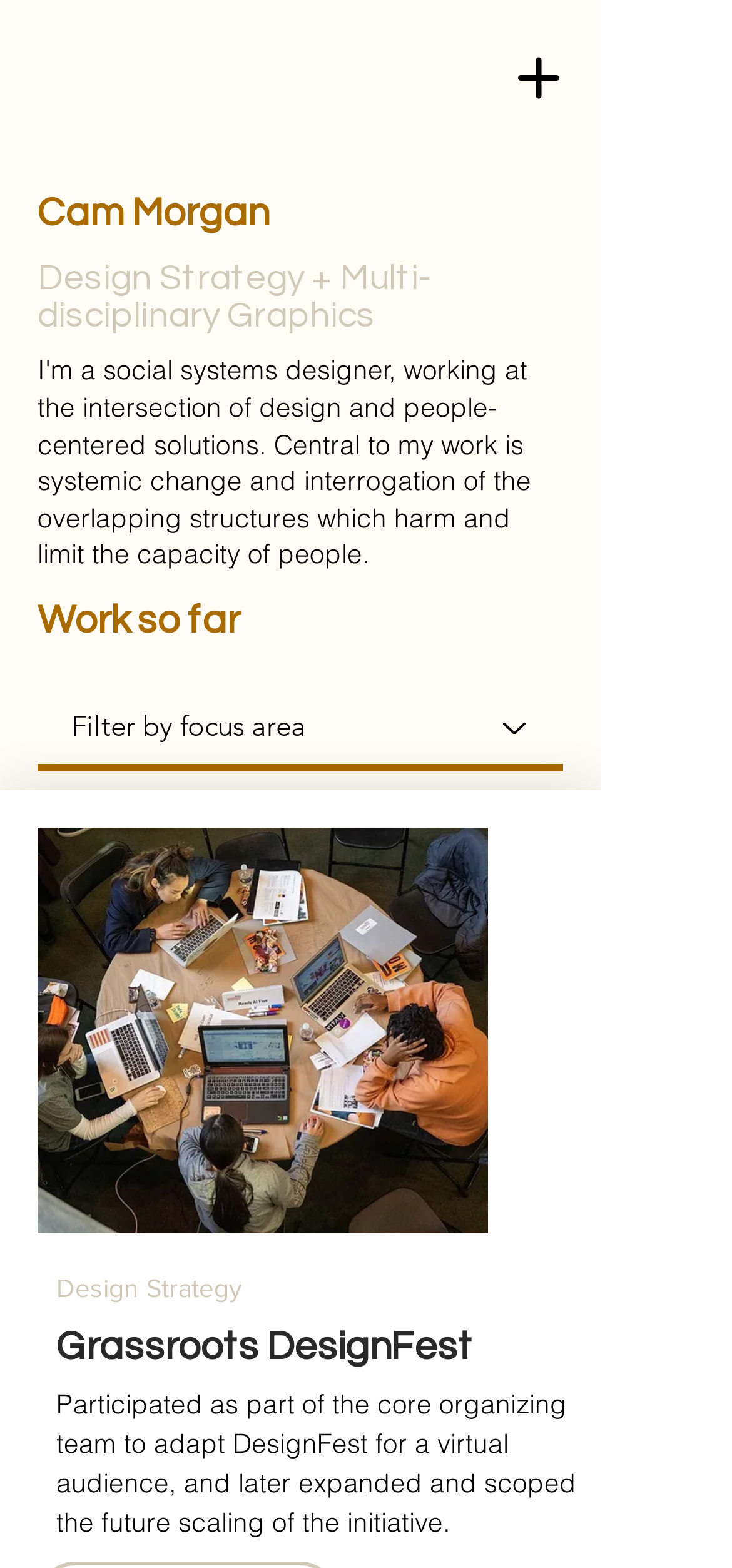Locate the bounding box coordinates for the element described below: "aria-label="Open navigation menu"". The coordinates must be four float values between 0 and 1, formatted as [left, top, right, bottom].

[0.672, 0.019, 0.8, 0.079]